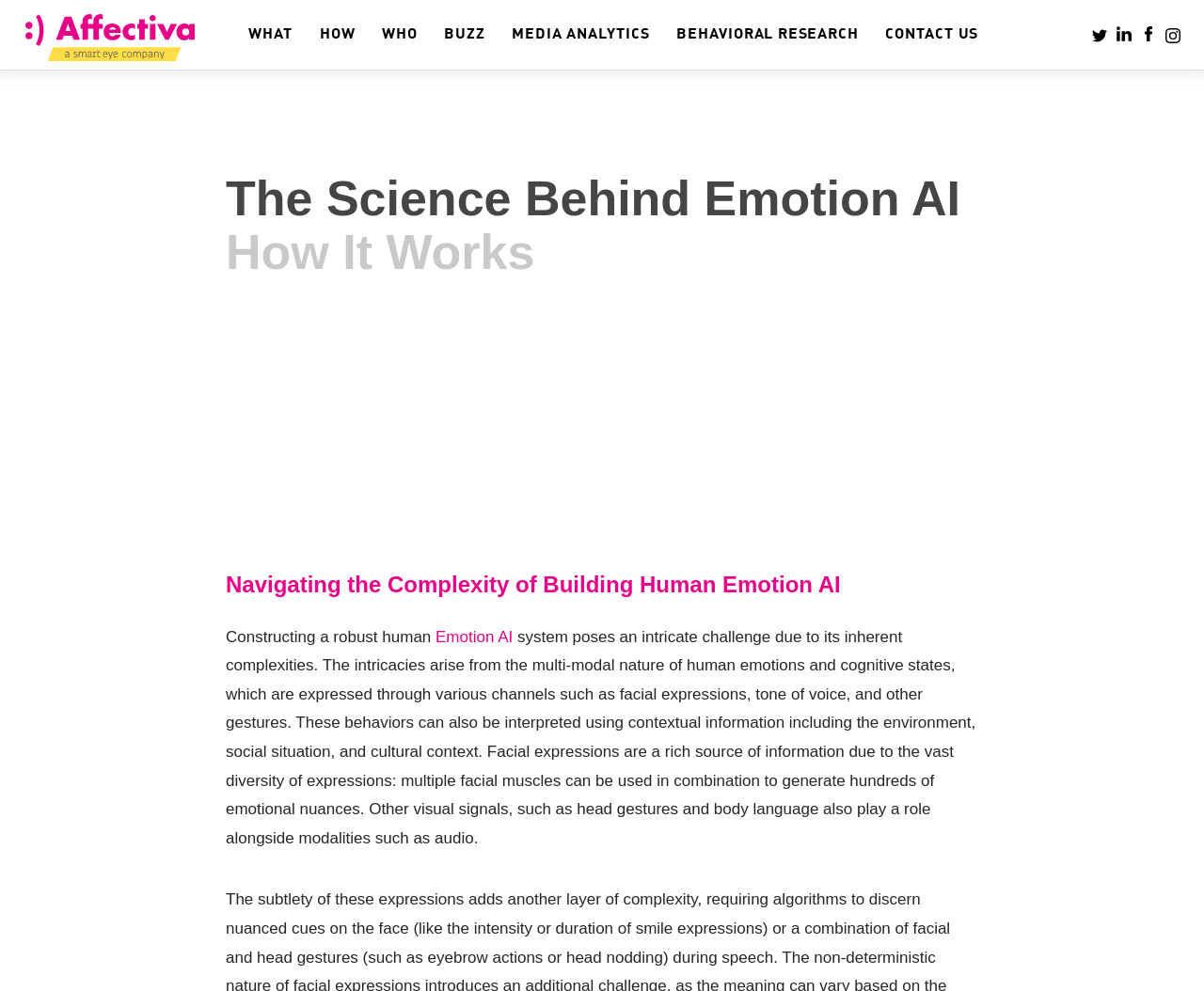Provide the bounding box coordinates for the area that should be clicked to complete the instruction: "Search for something".

None